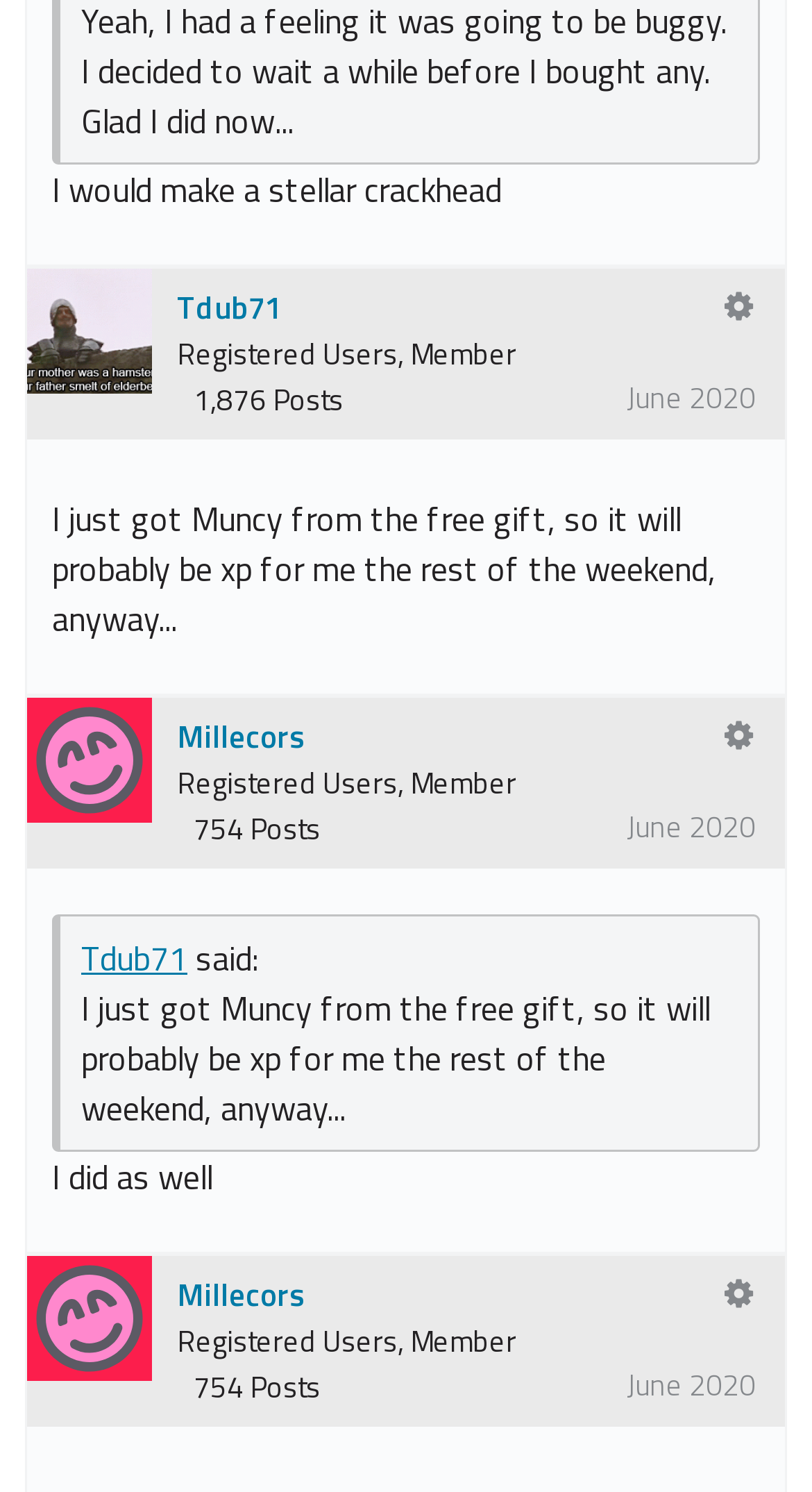Locate the bounding box coordinates of the clickable area to execute the instruction: "View user profile of Millecors". Provide the coordinates as four float numbers between 0 and 1, represented as [left, top, right, bottom].

[0.033, 0.467, 0.187, 0.576]